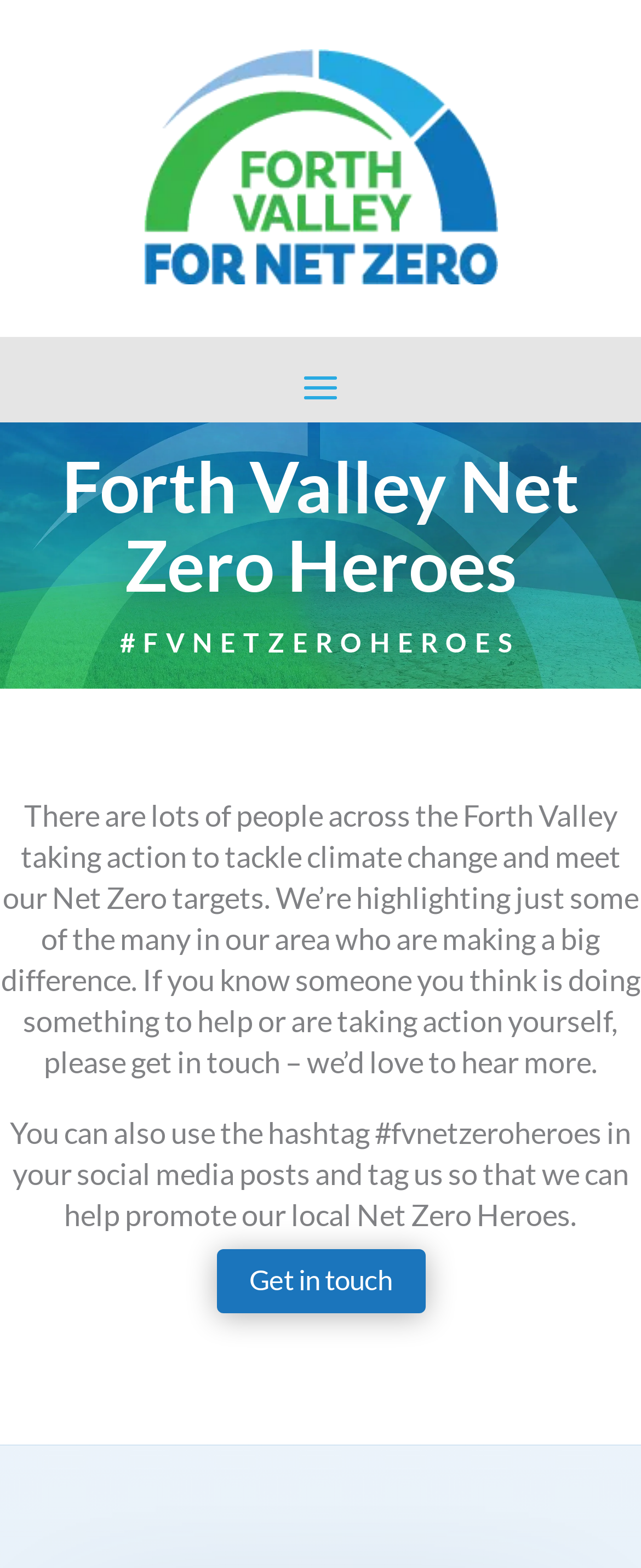Please provide a comprehensive answer to the question based on the screenshot: How can I get in touch with the webpage owners?

If I want to get in touch with the webpage owners, I can click on the 'Get in touch' link, which is located at the bottom of the webpage, as indicated by the bounding box coordinates [0.337, 0.797, 0.663, 0.837].